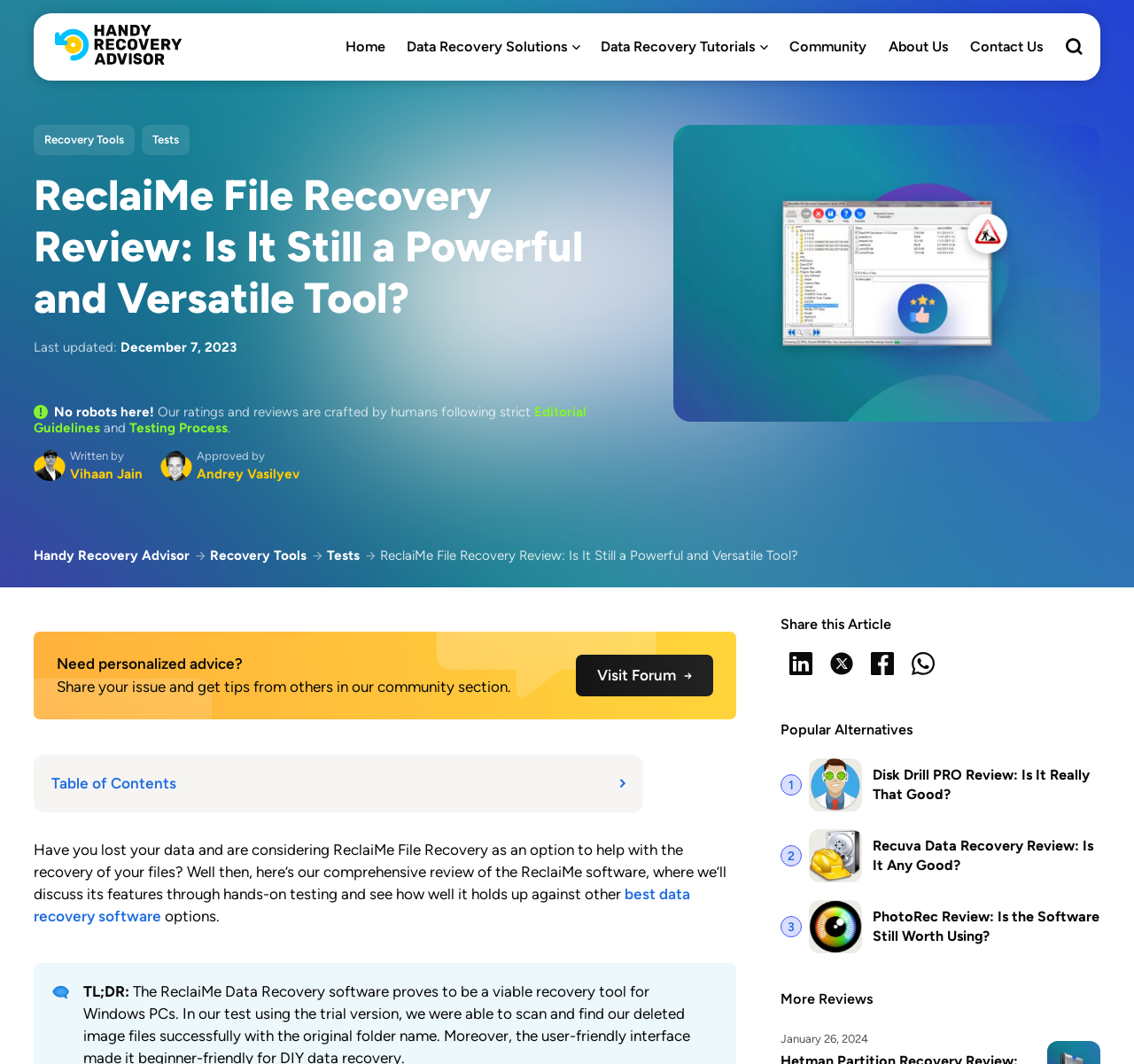Based on the visual content of the image, answer the question thoroughly: What is the date when the review was last updated?

I found the answer by looking at the text 'Last updated: December 7, 2023'.